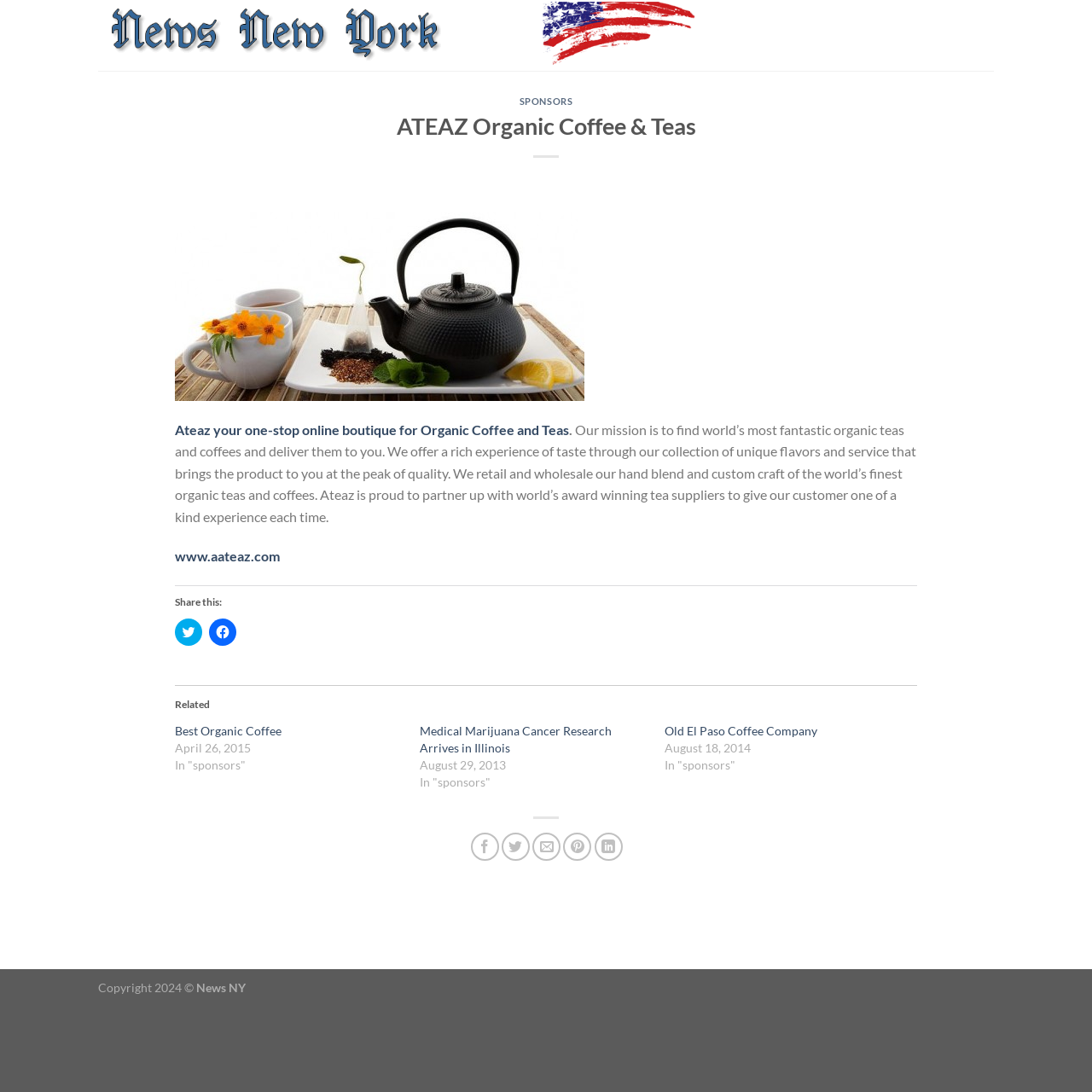Examine the image and give a thorough answer to the following question:
What is the name of the online boutique?

The name of the online boutique can be found in the heading 'ATEAZ Organic Coffee & Teas' which is located at the top of the webpage, indicating that the website is an online boutique for organic coffee and teas.